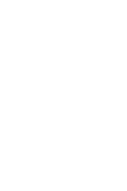What is the source of frozen carbon dioxide crystals on Europa?
Please answer the question with a single word or phrase, referencing the image.

Ocean below